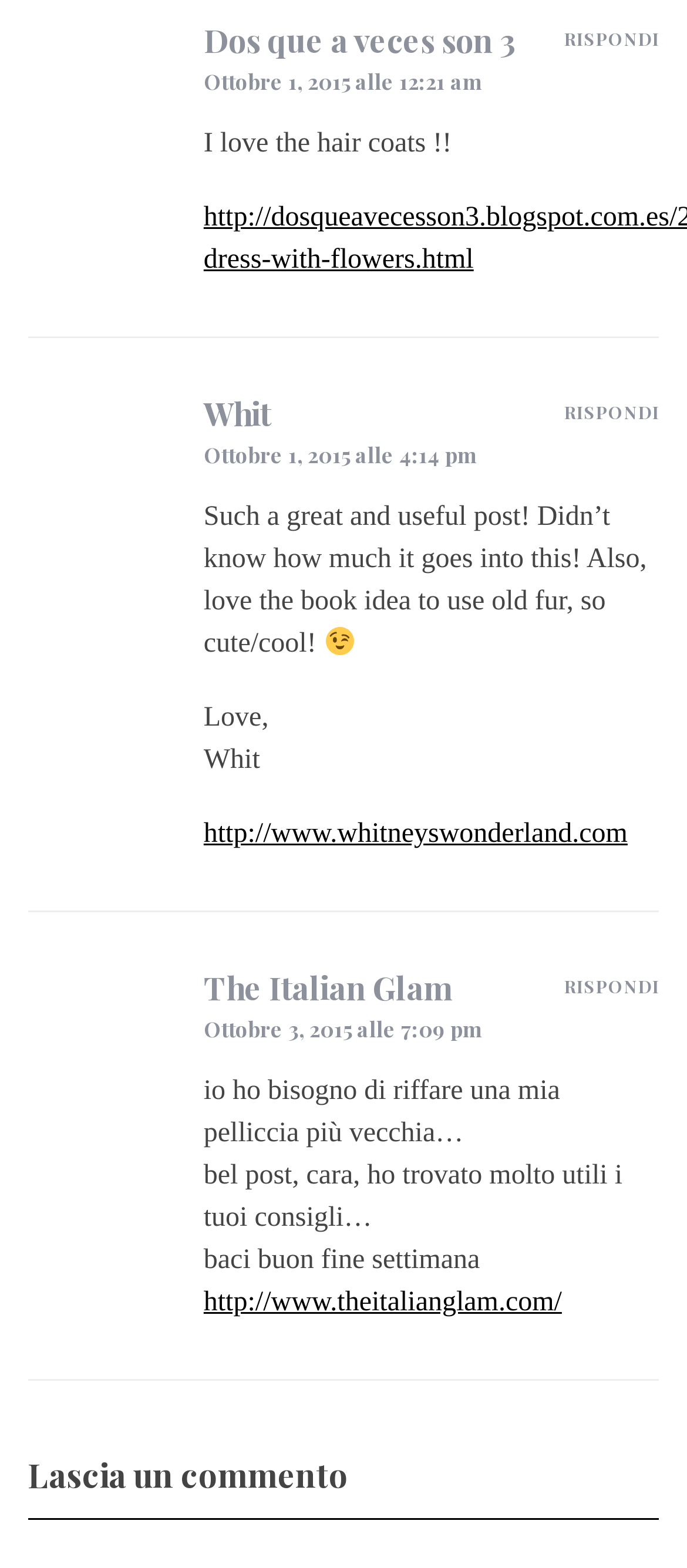Locate the bounding box of the UI element defined by this description: "Whit". The coordinates should be given as four float numbers between 0 and 1, formatted as [left, top, right, bottom].

[0.296, 0.251, 0.394, 0.278]